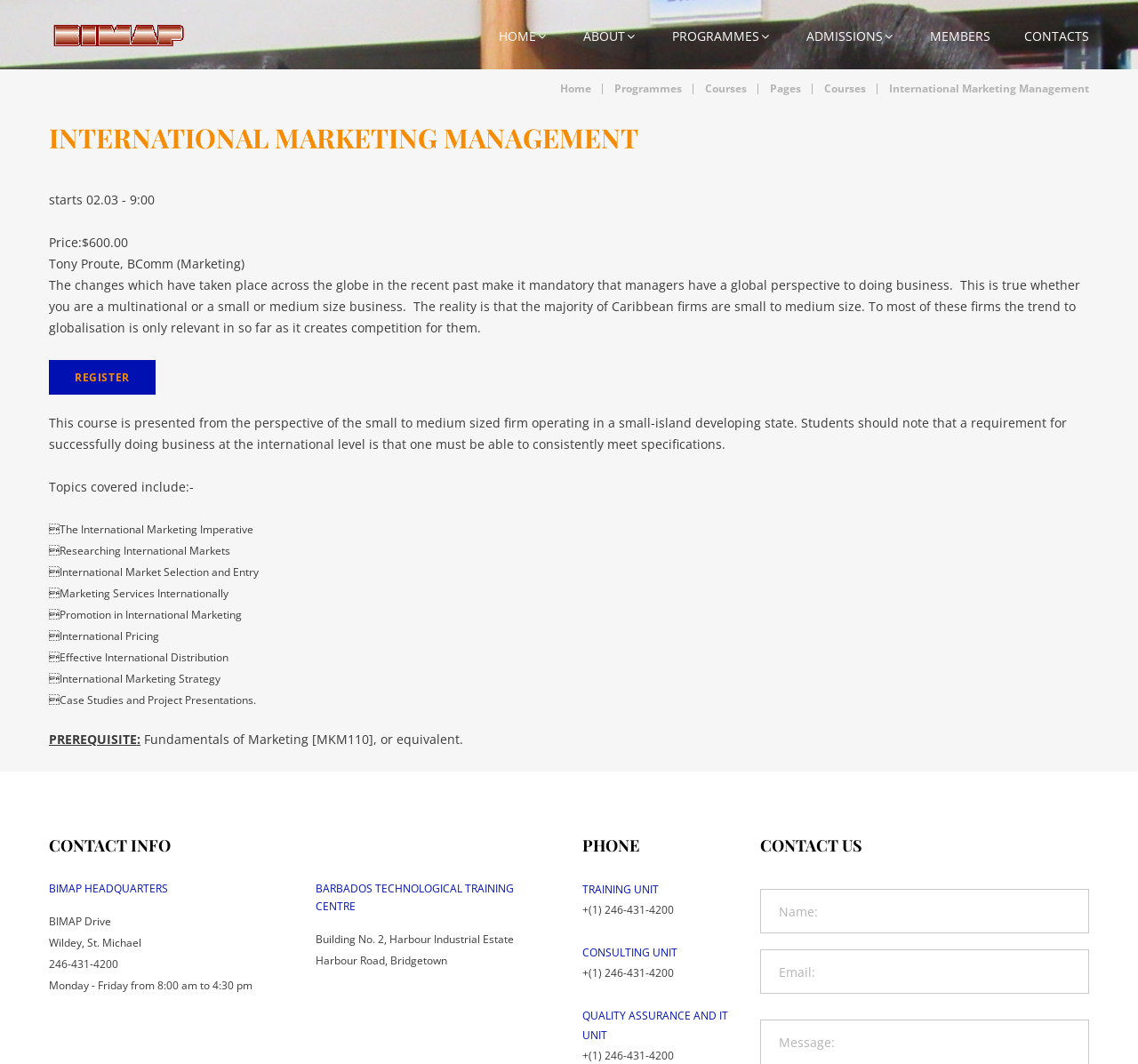Determine the bounding box for the UI element as described: "+(1) 246-431-4200". The coordinates should be represented as four float numbers between 0 and 1, formatted as [left, top, right, bottom].

[0.512, 0.907, 0.592, 0.921]